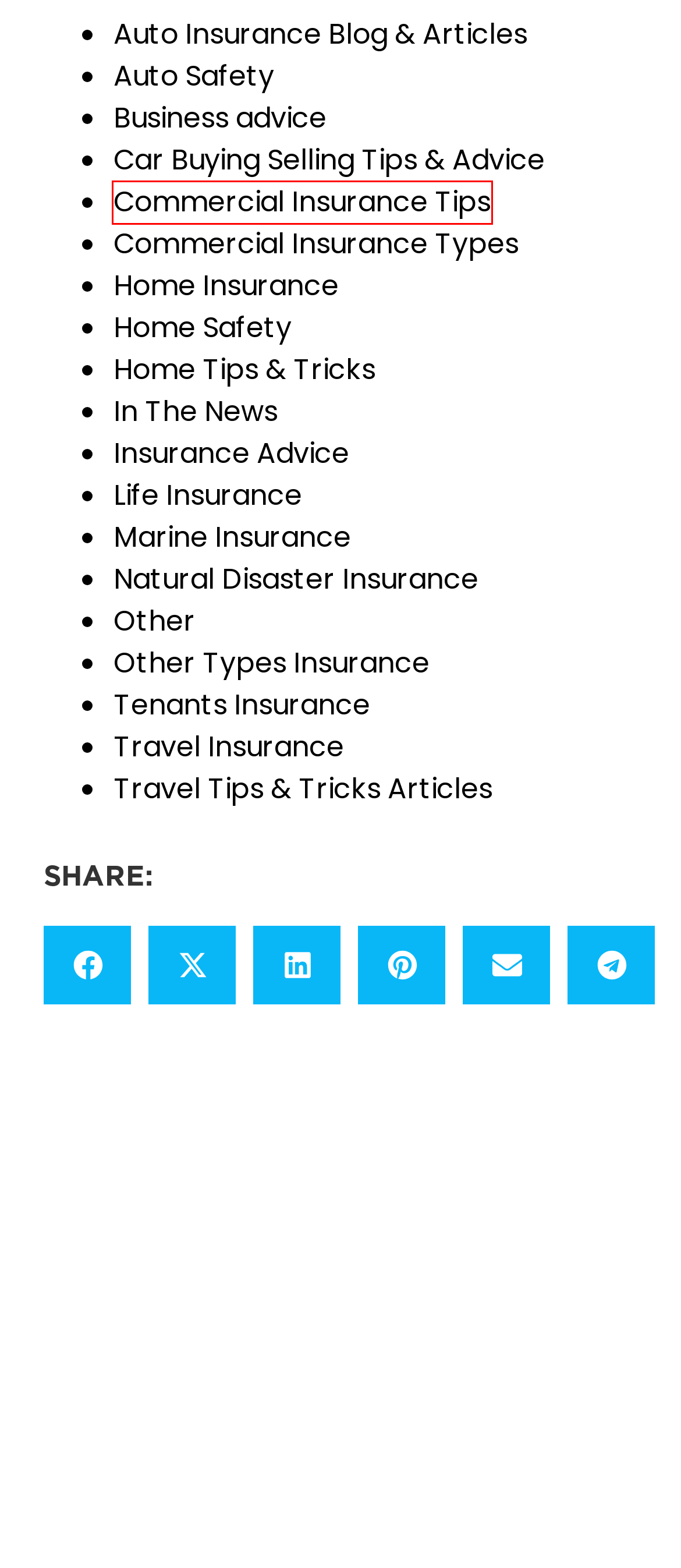Given a screenshot of a webpage with a red bounding box around an element, choose the most appropriate webpage description for the new page displayed after clicking the element within the bounding box. Here are the candidates:
A. Insurance Services | AMC Insurance Services | BC Insurance Brokers
B. Privacy Policy | Save Up To 50% | Insurance Made Easy
C. Commercial Insurance Tips | AMC Insurance
D. AMC Insurance Services | Affordable Insurance | Best BC Brokers
E. Buy Business Insurance Now | Liability & Interruption Coverage
F. Marriage License | Insurance Made Easy
G. Natural Disaster Insurance Types | AMC Insurance
H. ICBC Renewal Options | Online ICBC Renewal

C